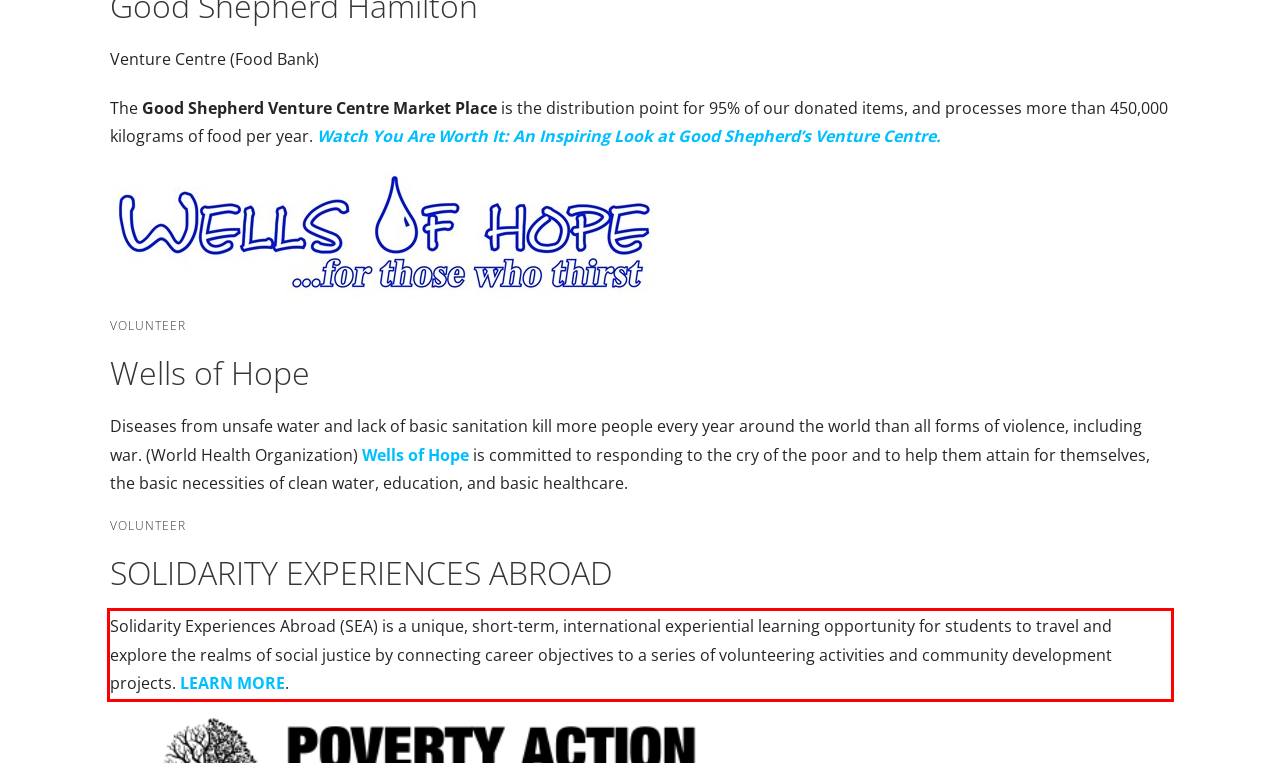From the screenshot of the webpage, locate the red bounding box and extract the text contained within that area.

Solidarity Experiences Abroad (SEA) is a unique, short-term, international experiential learning opportunity for students to travel and explore the realms of social justice by connecting career objectives to a series of volunteering activities and community development projects. LEARN MORE.